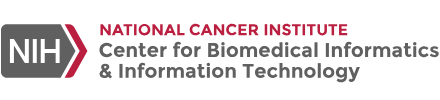Provide a thorough and detailed response to the question by examining the image: 
What is the purpose of the logo?

The logo is integral to the identity of the CBIIT, reflecting its commitment to advancing knowledge and technology in the fight against cancer. It is a visual representation of the center's mission and values, and is used to promote its professional image.